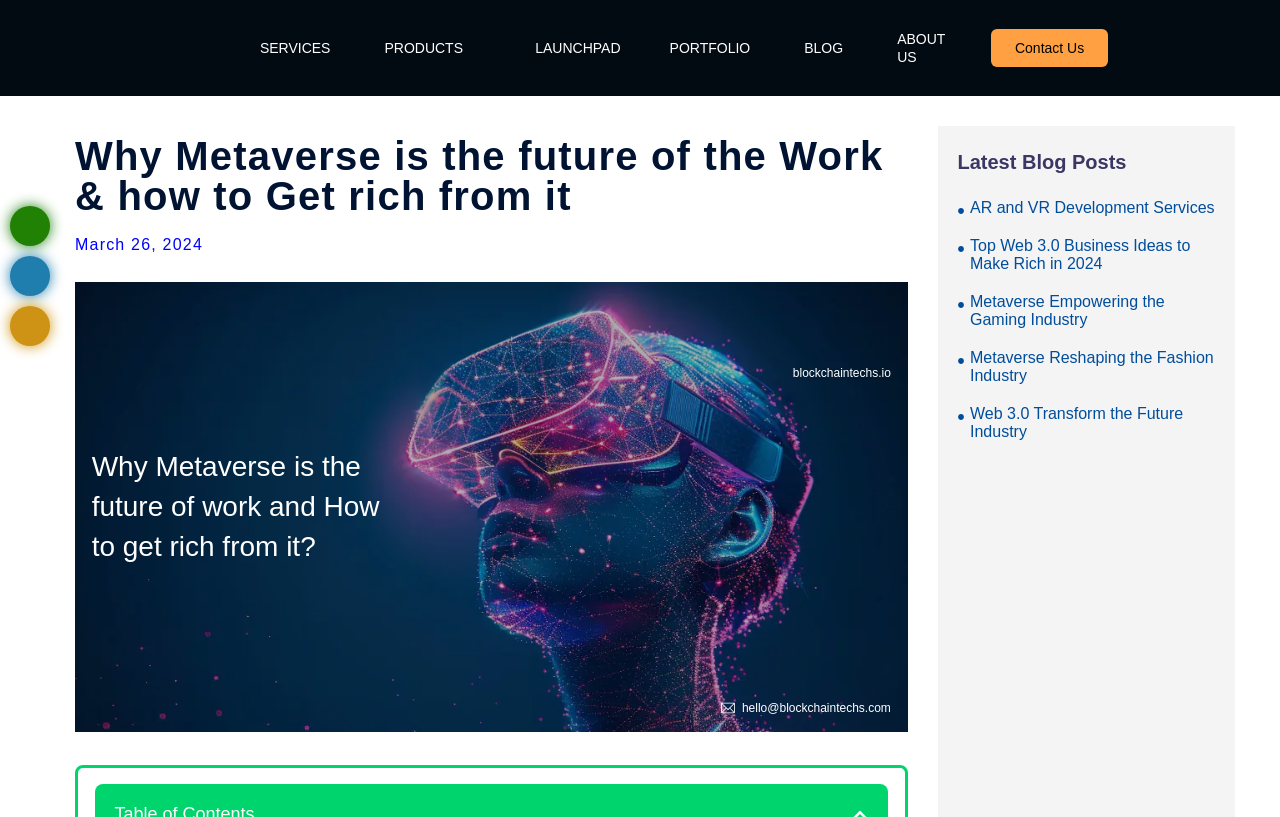Answer the question in one word or a short phrase:
How many main navigation links are there?

7